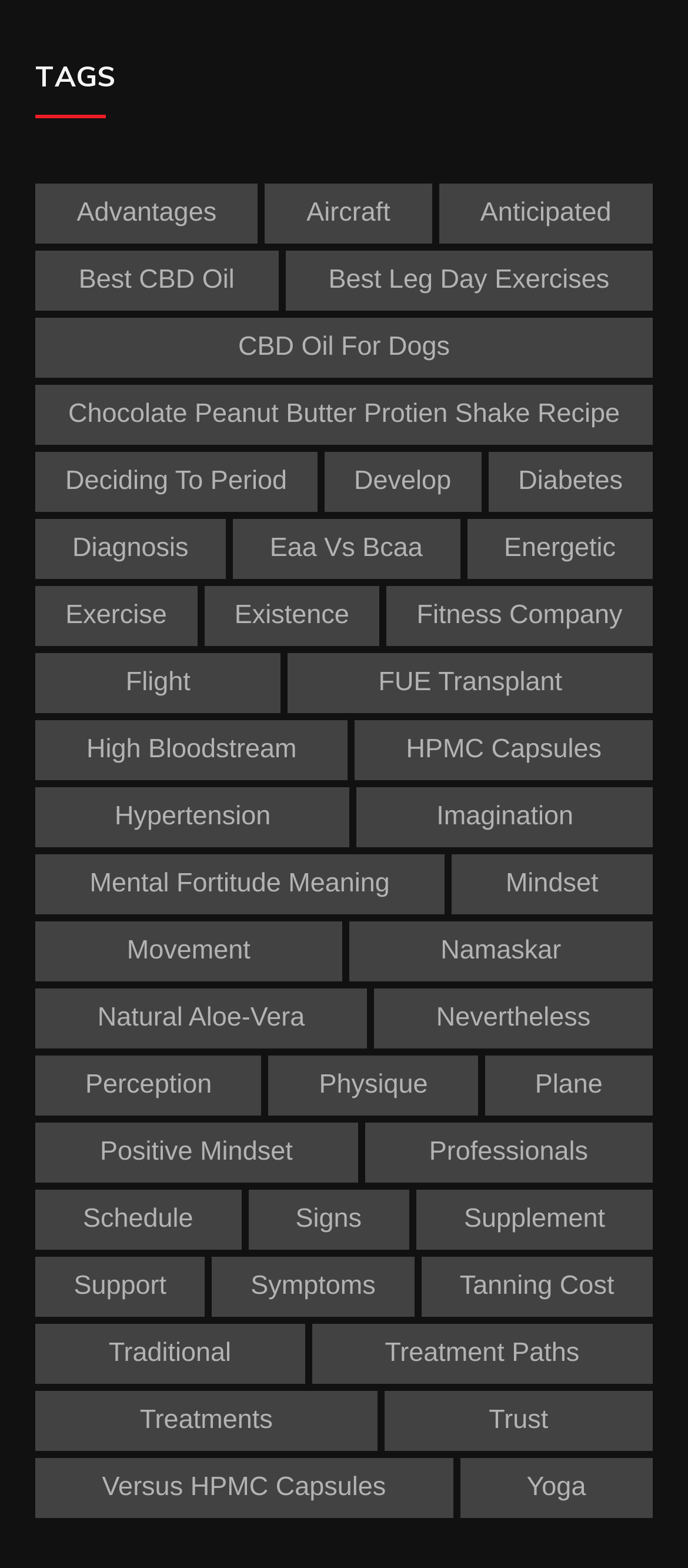What is the first tag on the webpage? Based on the image, give a response in one word or a short phrase.

TAGS